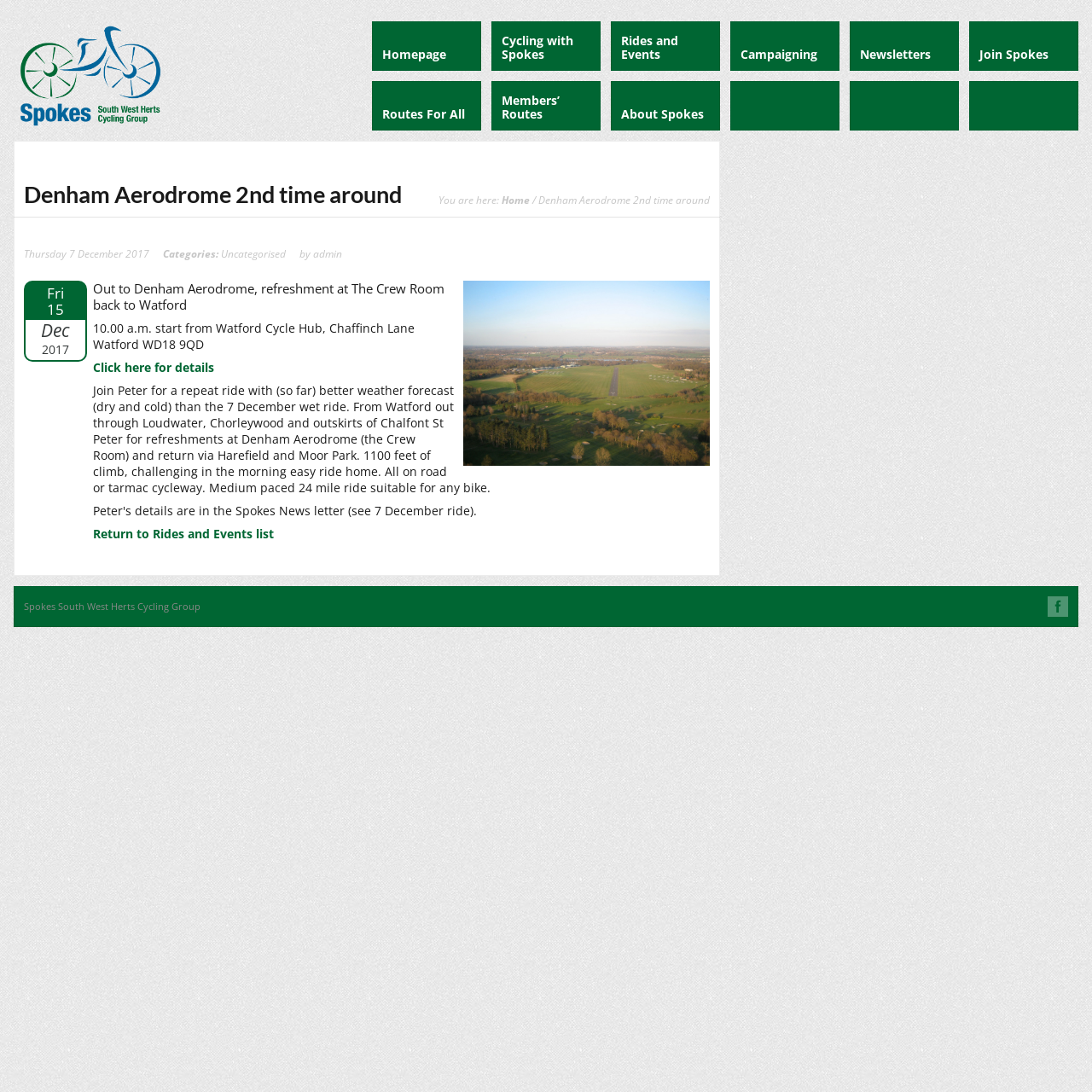How many miles is the ride?
Provide an in-depth and detailed answer to the question.

I found the answer by looking at the article section of the webpage, where there is a static text element with the text 'Medium paced 24 mile ride suitable for any bike.'. This text indicates that the ride is 24 miles long.